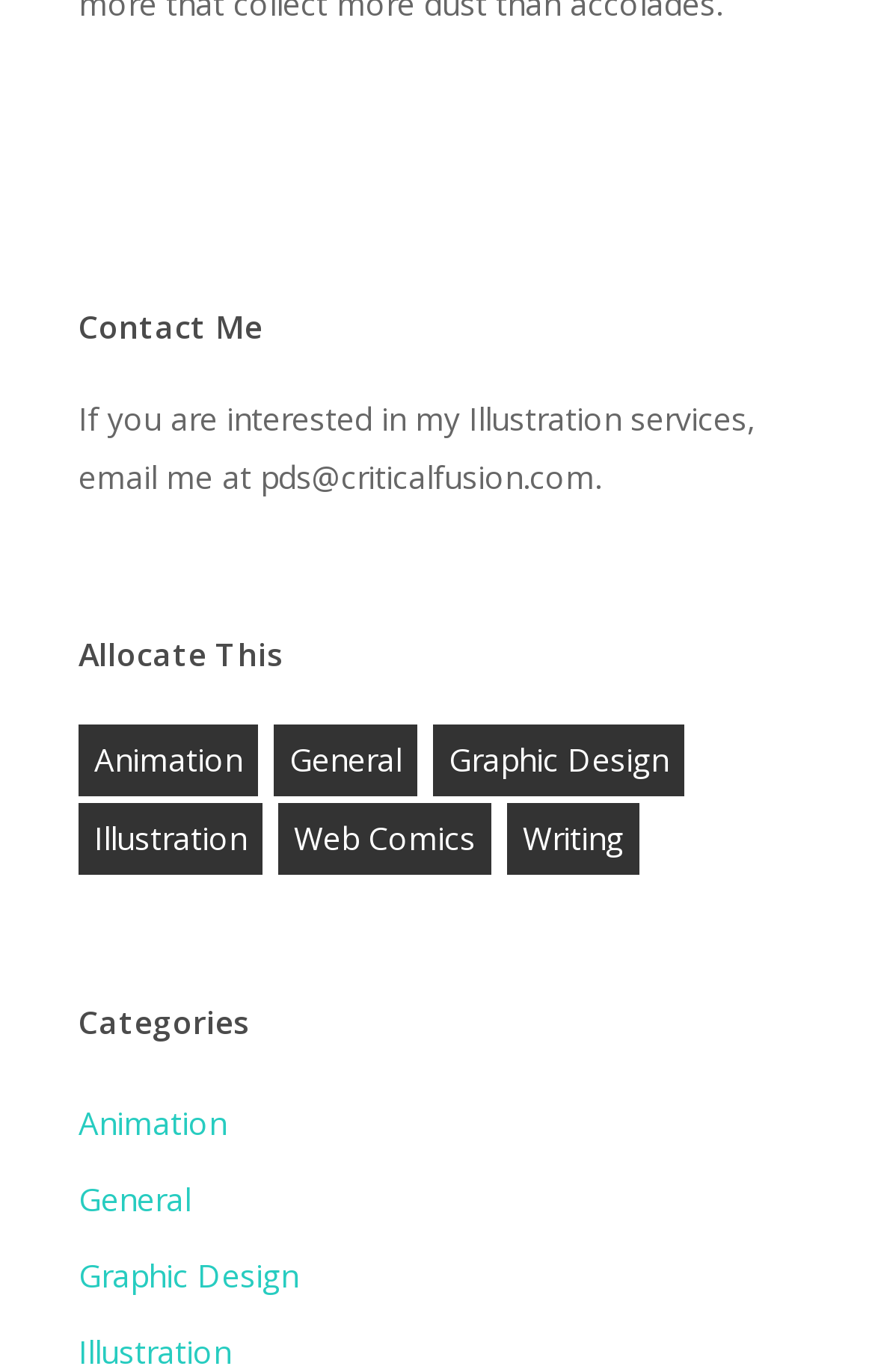How many categories are listed?
Please use the image to deliver a detailed and complete answer.

I counted the number of links under the 'Categories' heading, which are 'Animation', 'General', 'Graphic Design', 'Illustration', and 'Writing'. Therefore, there are 5 categories listed.